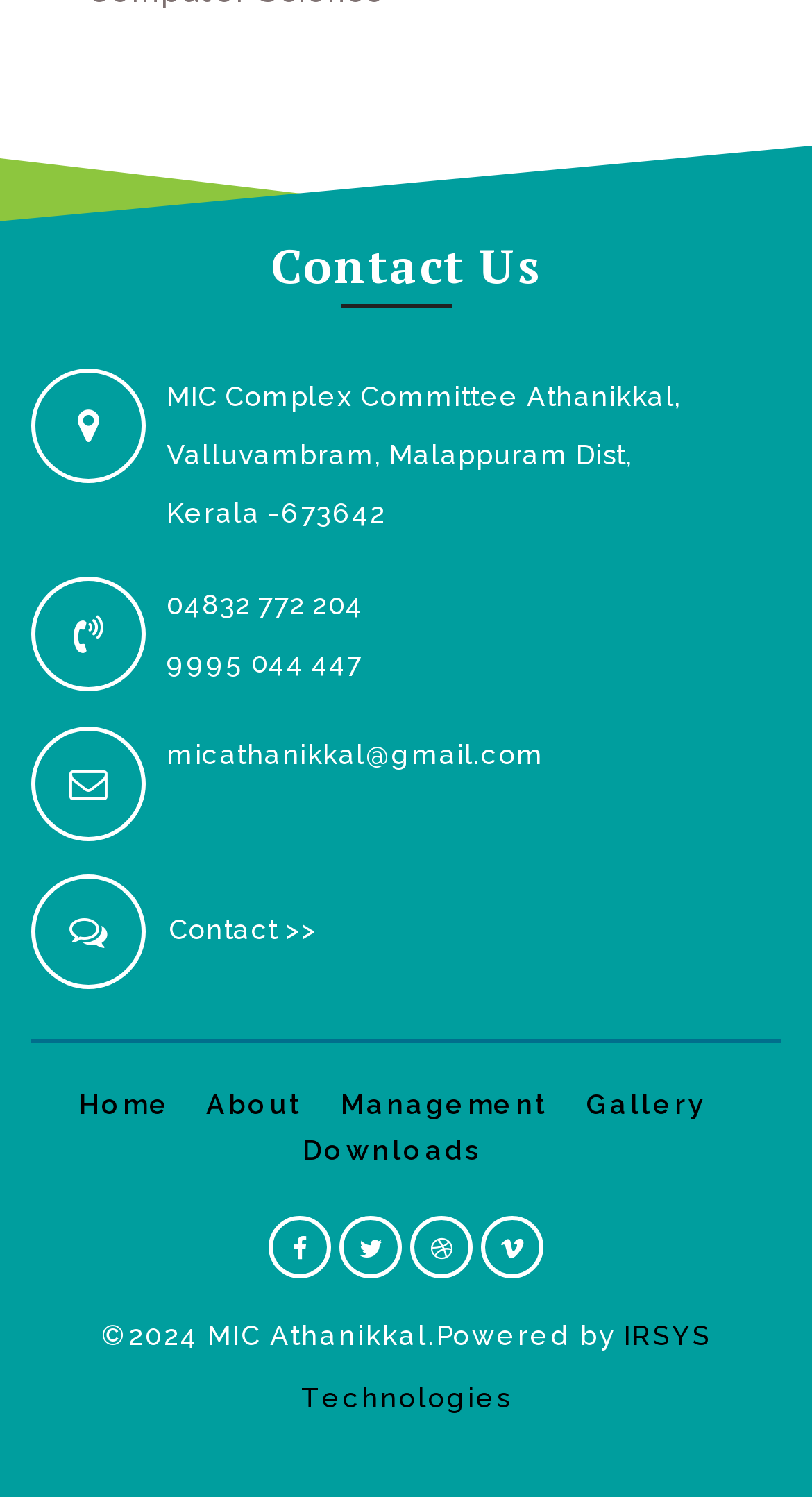Please answer the following question using a single word or phrase: 
What is the email address of MIC Complex Committee?

micathanikkal@gmail.com